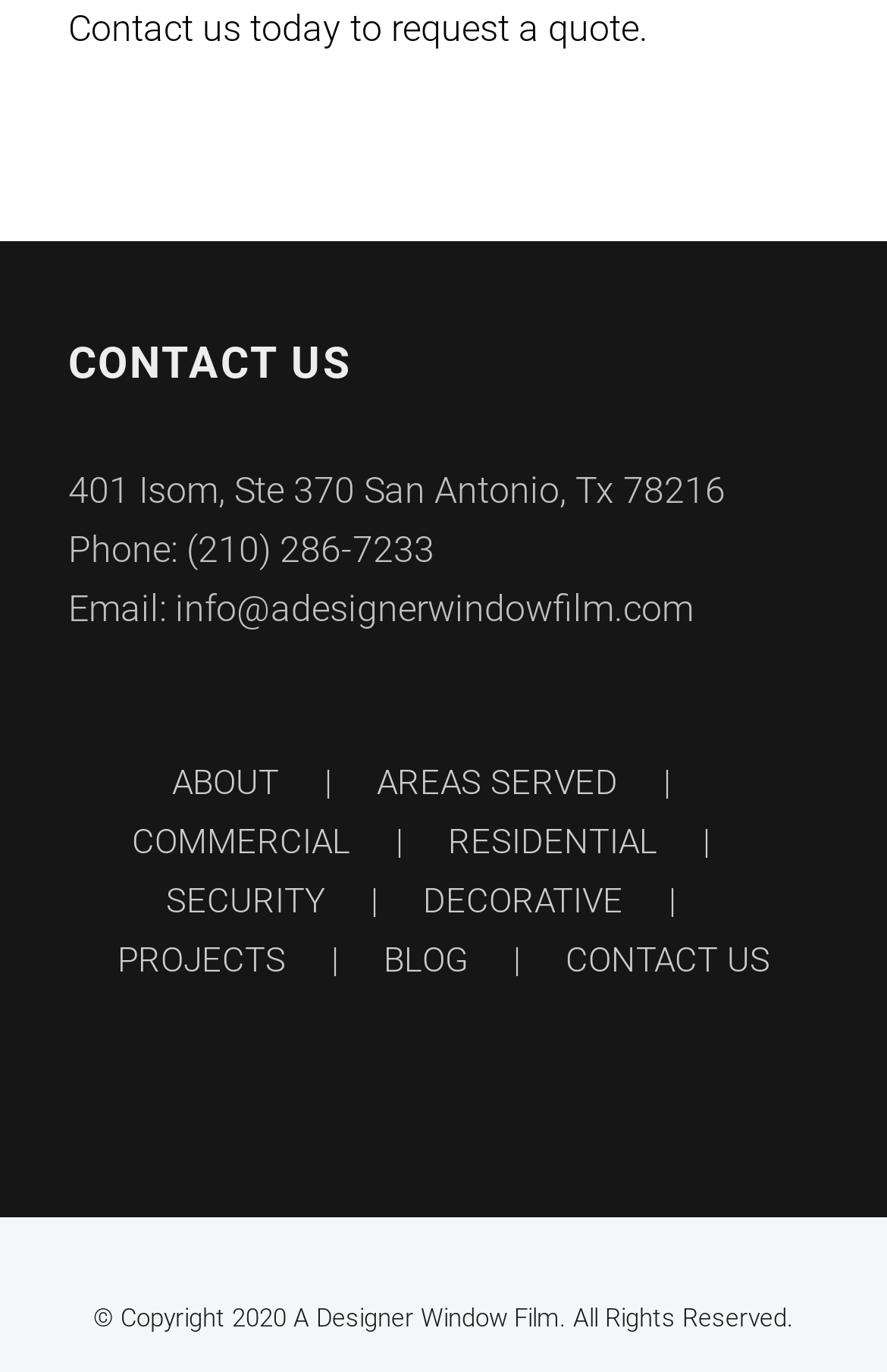What is the company's email address?
Look at the image and provide a short answer using one word or a phrase.

info@adesignerwindowfilm.com